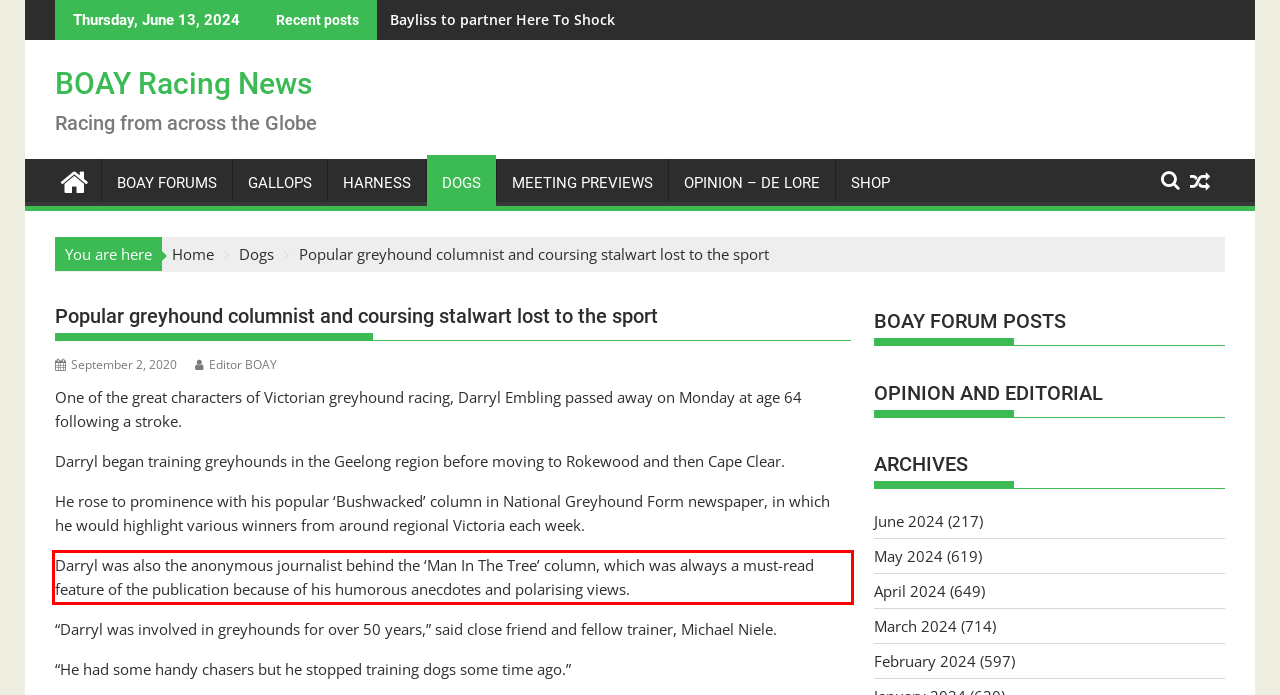Examine the screenshot of the webpage, locate the red bounding box, and perform OCR to extract the text contained within it.

Darryl was also the anonymous journalist behind the ‘Man In The Tree’ column, which was always a must-read feature of the publication because of his humorous anecdotes and polarising views.